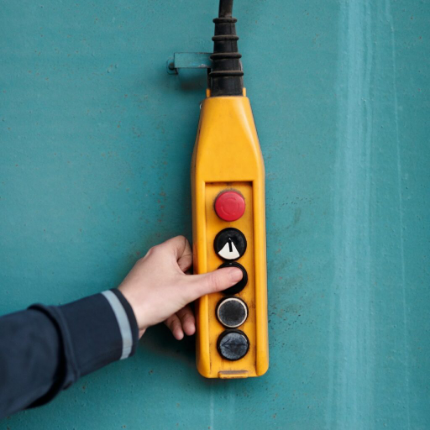Detail all significant aspects of the image you see.

The image features a close-up view of a hand pressing a button on a yellow control panel mounted on a teal wall. The control panel consists of several buttons, prominently displaying a red button at the top, which is likely an emergency stop or a critical function. Below it, there are three additional buttons—one white, one black, and one gray—each potentially functioning for different commands or movements. The hand shown in the image suggests active engagement with the control panel, indicating a moment of operation, perhaps in a workshop or industrial setting. This visual effectively conveys a sense of action and purpose associated with machinery or equipment control.